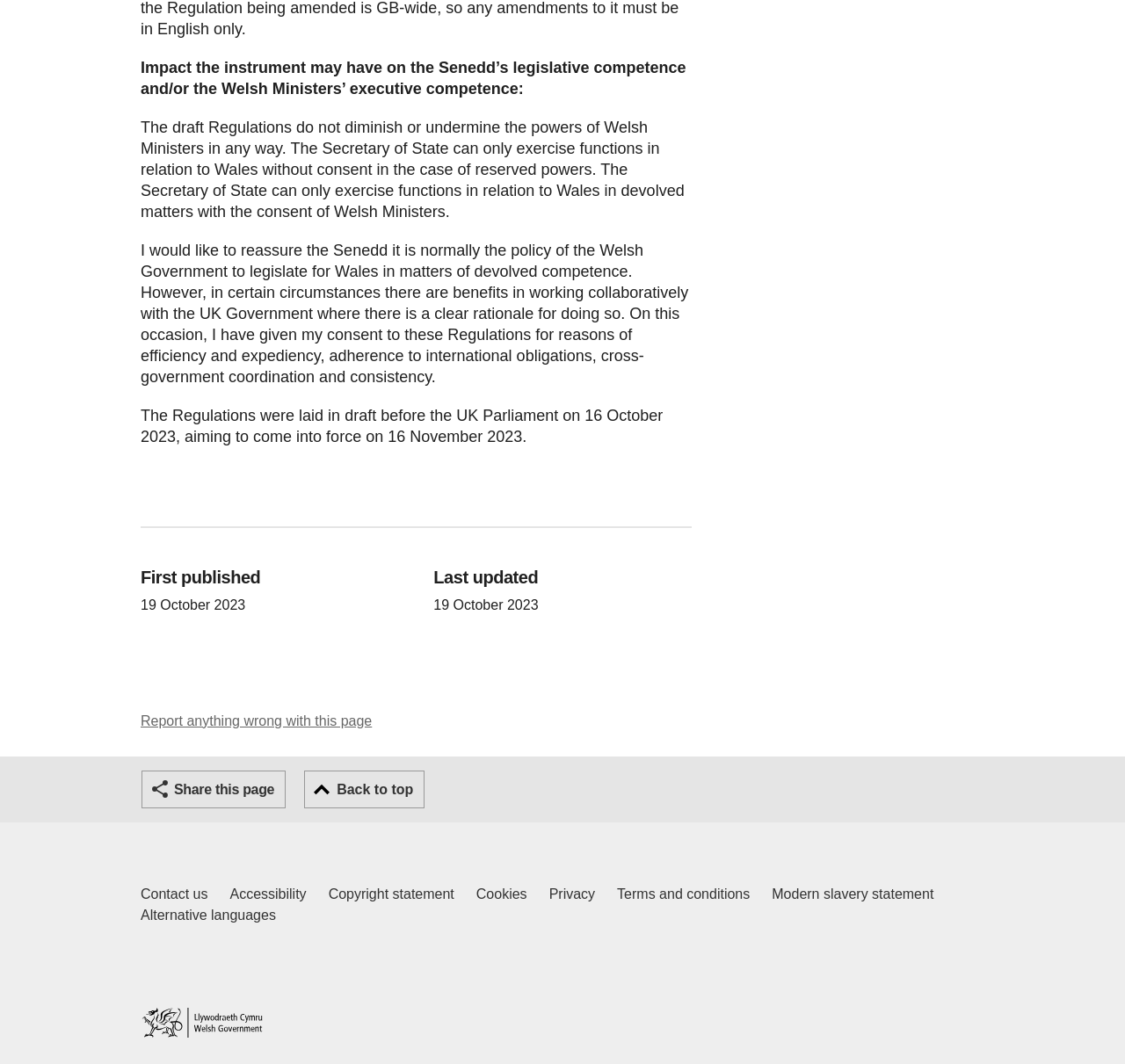Please determine the bounding box coordinates of the section I need to click to accomplish this instruction: "Go back to top".

[0.27, 0.724, 0.378, 0.76]